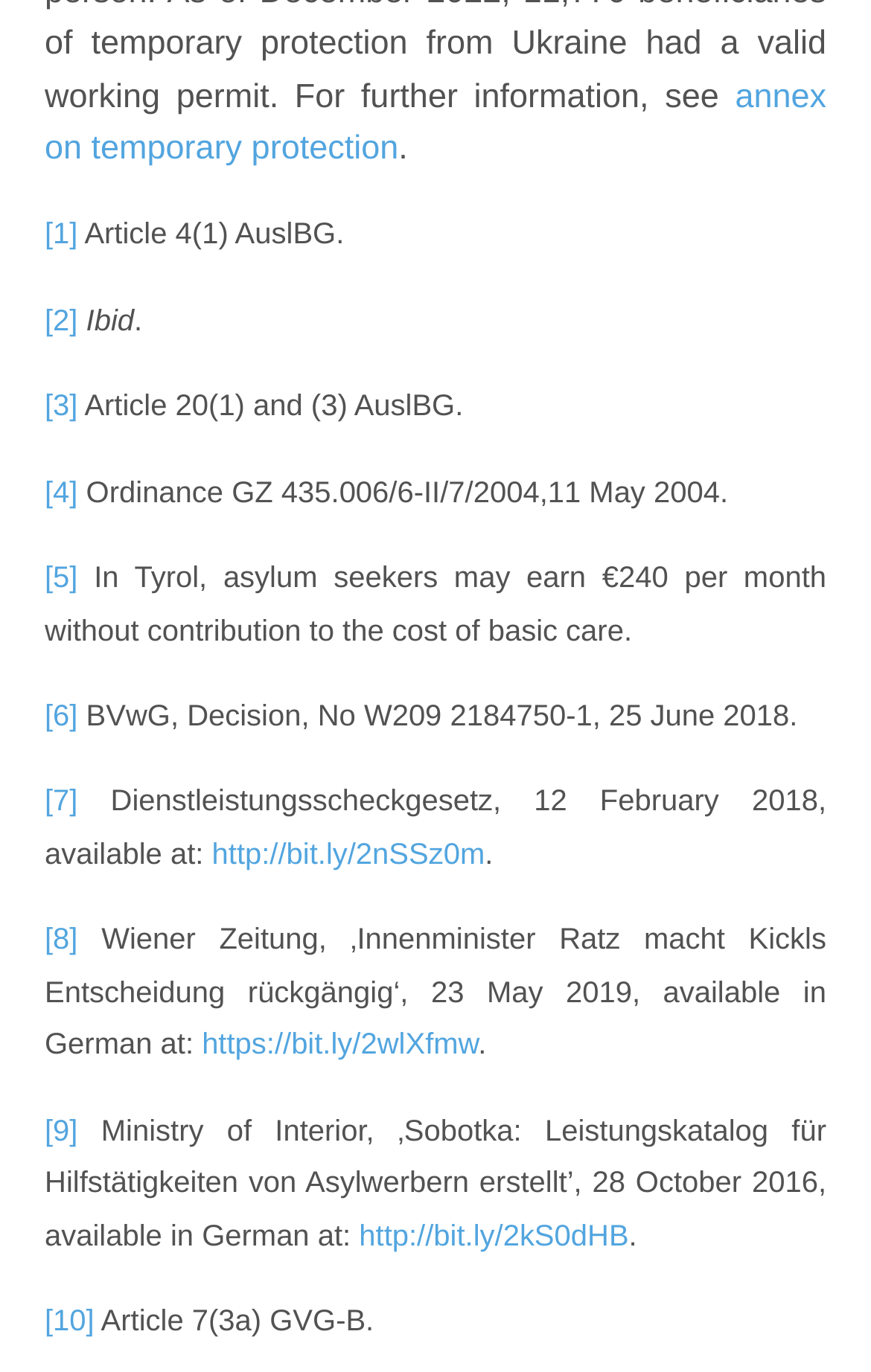Find the bounding box coordinates of the clickable area required to complete the following action: "Click on 'annex on temporary protection'".

[0.051, 0.056, 0.949, 0.122]